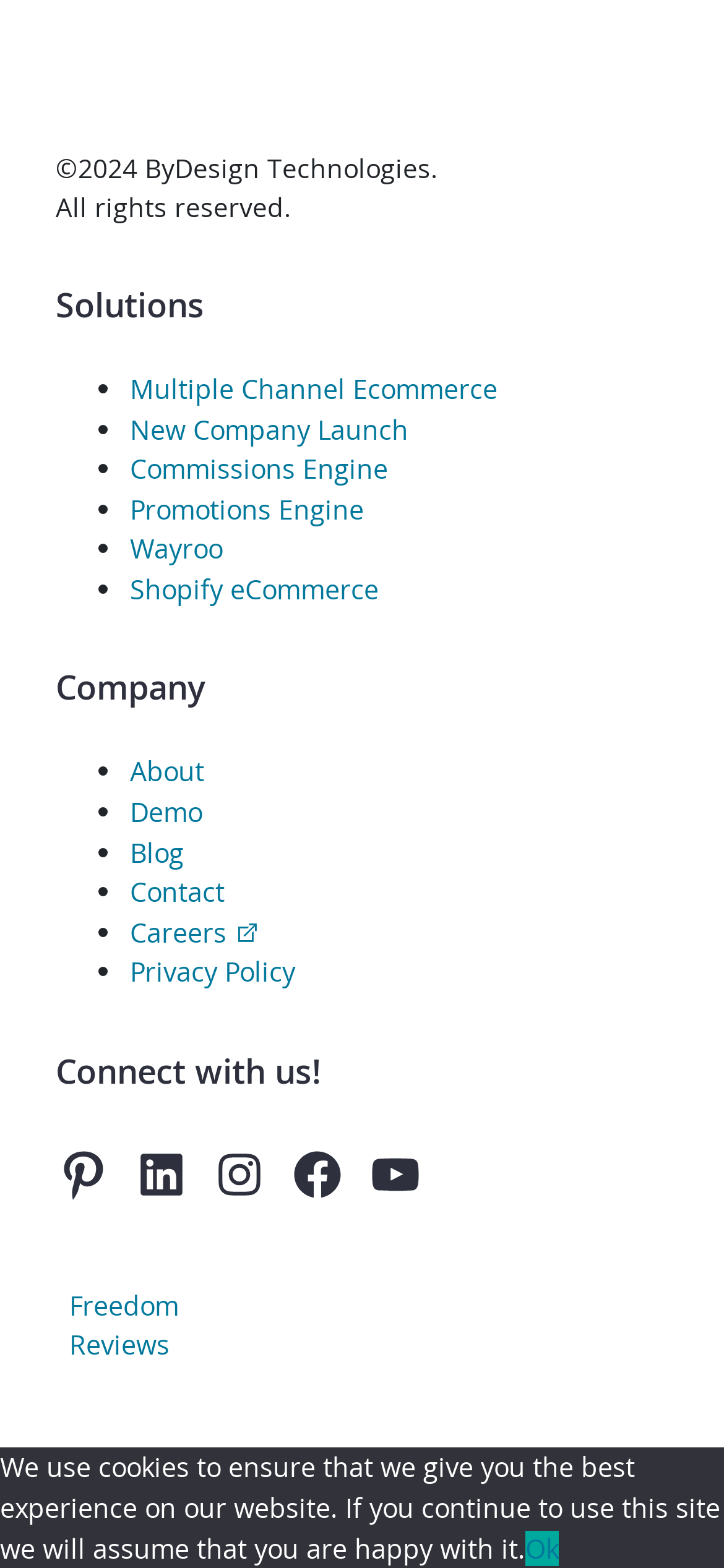What is the last item in the Company section?
From the screenshot, provide a brief answer in one word or phrase.

Privacy Policy